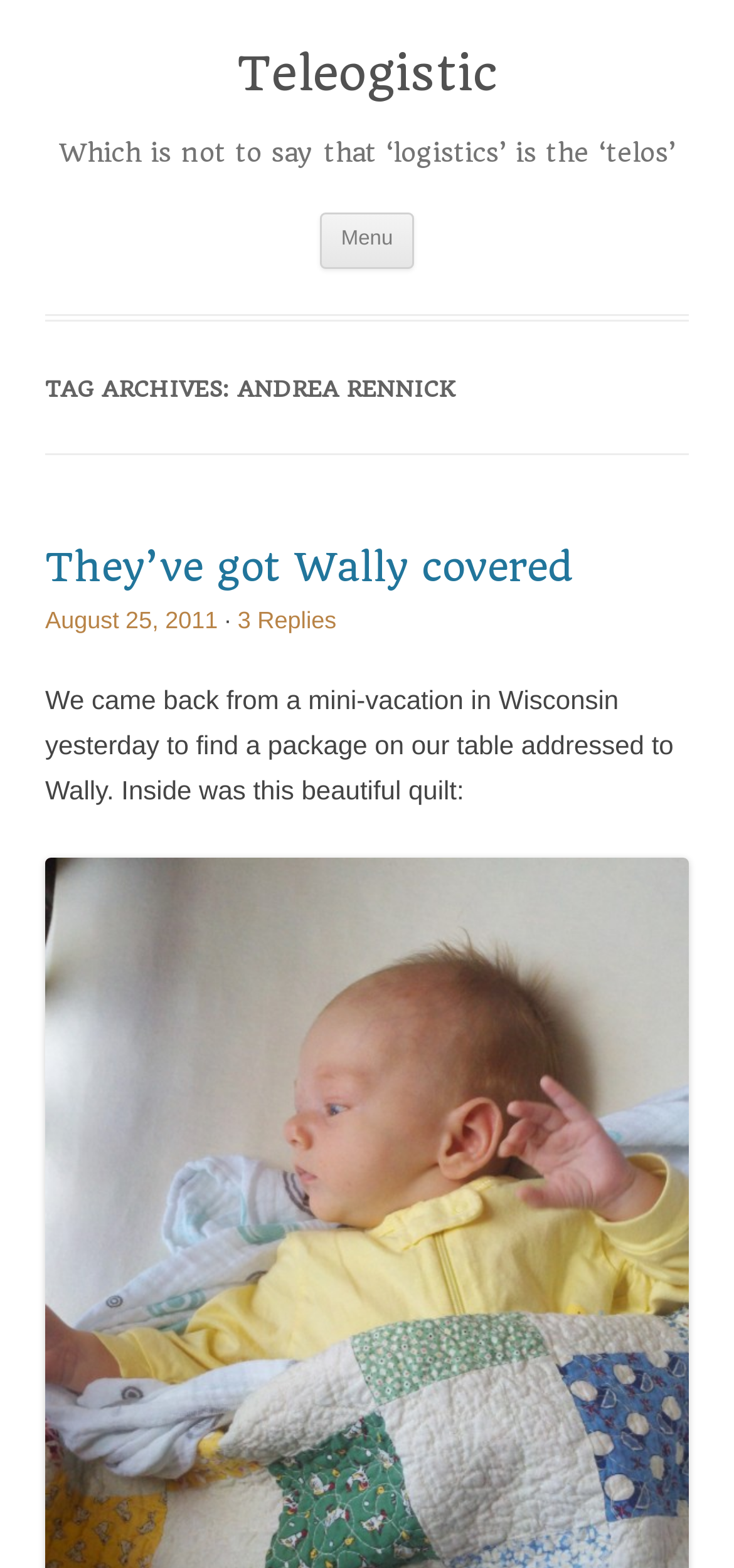Using the description: "aria-label="Share via Facebook"", determine the UI element's bounding box coordinates. Ensure the coordinates are in the format of four float numbers between 0 and 1, i.e., [left, top, right, bottom].

None